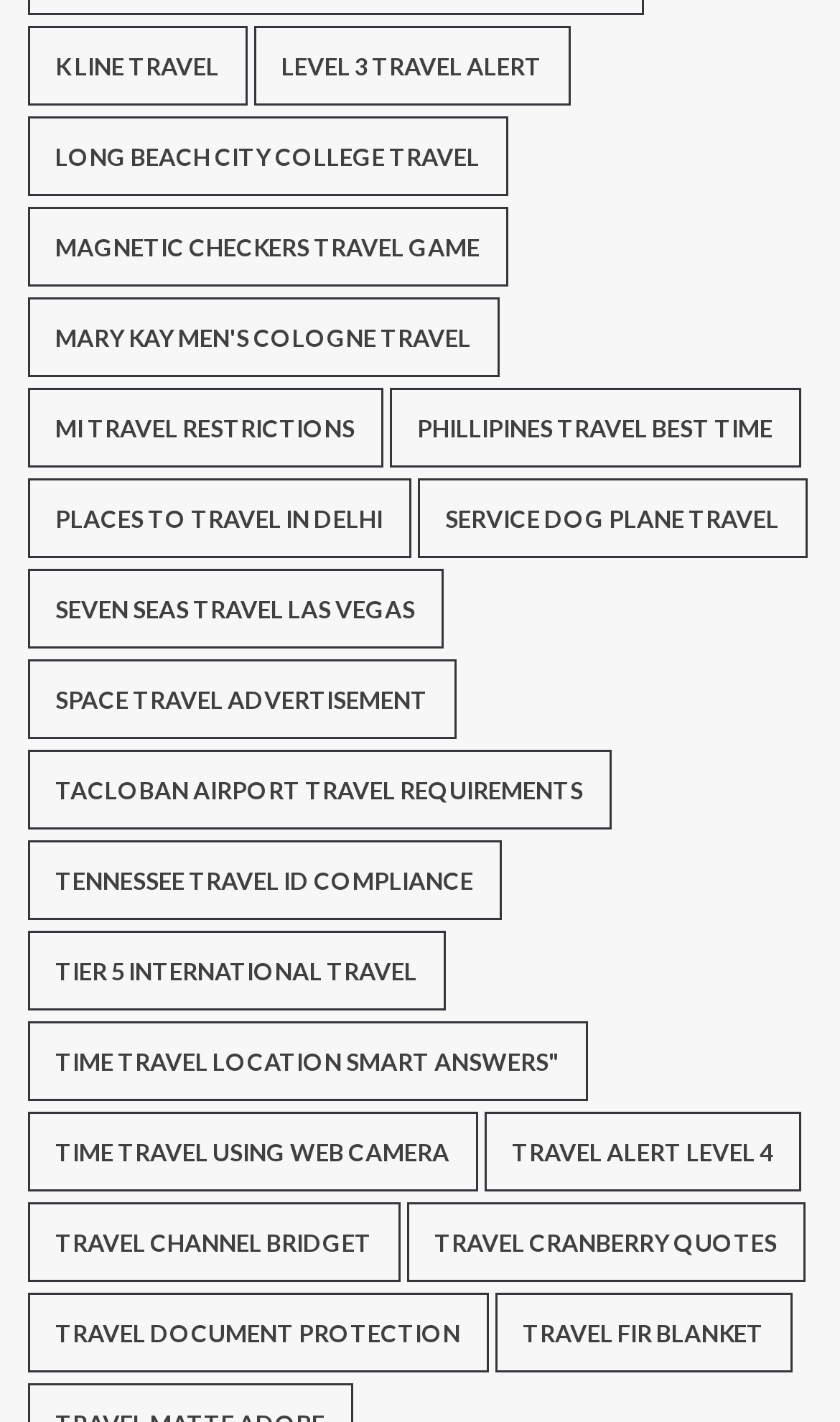What is Phillipines Travel Best Time?
Using the image, answer in one word or phrase.

Travel information